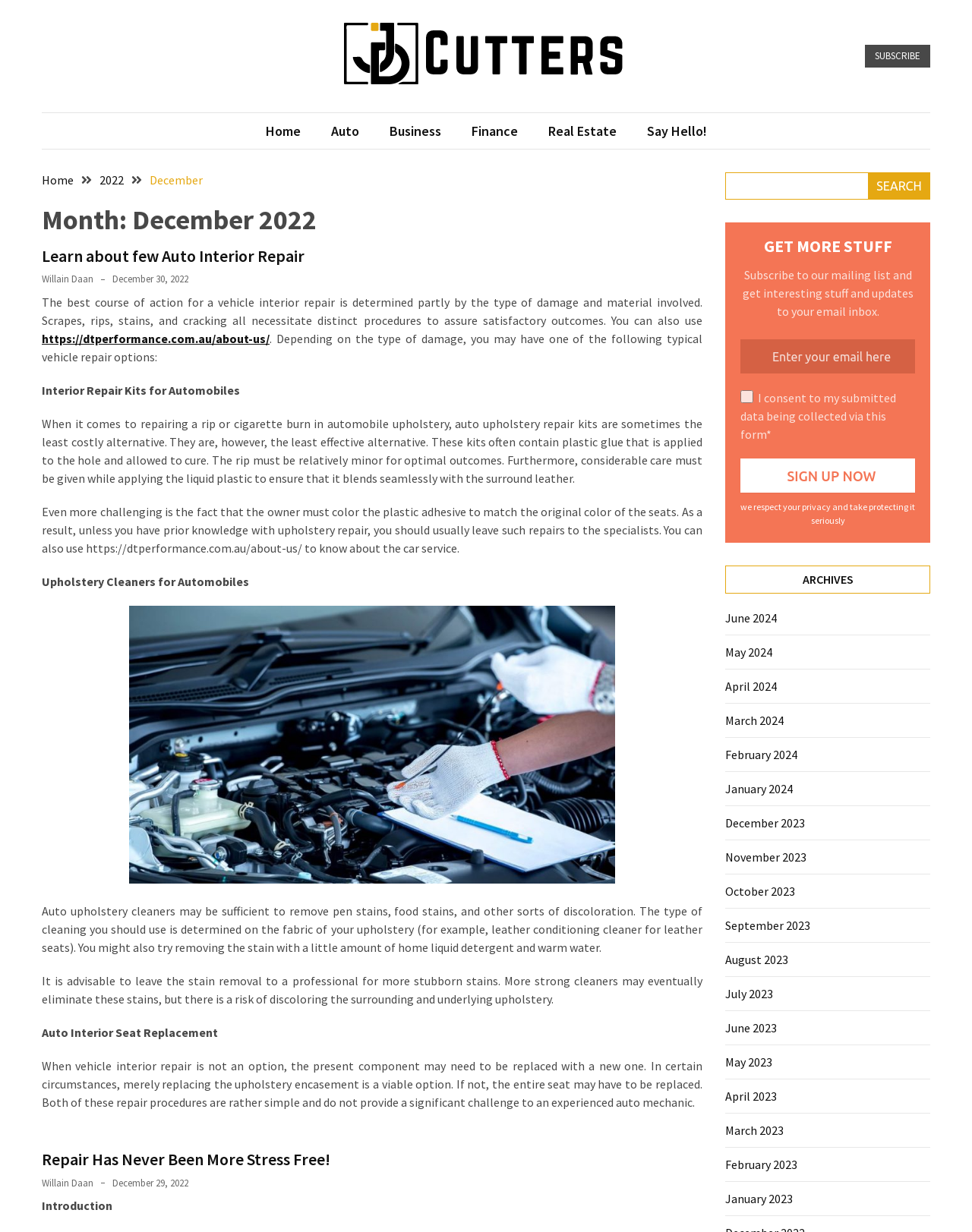Locate the bounding box coordinates of the area you need to click to fulfill this instruction: 'Click on the 'SUBSCRIBE' link'. The coordinates must be in the form of four float numbers ranging from 0 to 1: [left, top, right, bottom].

[0.89, 0.037, 0.957, 0.055]